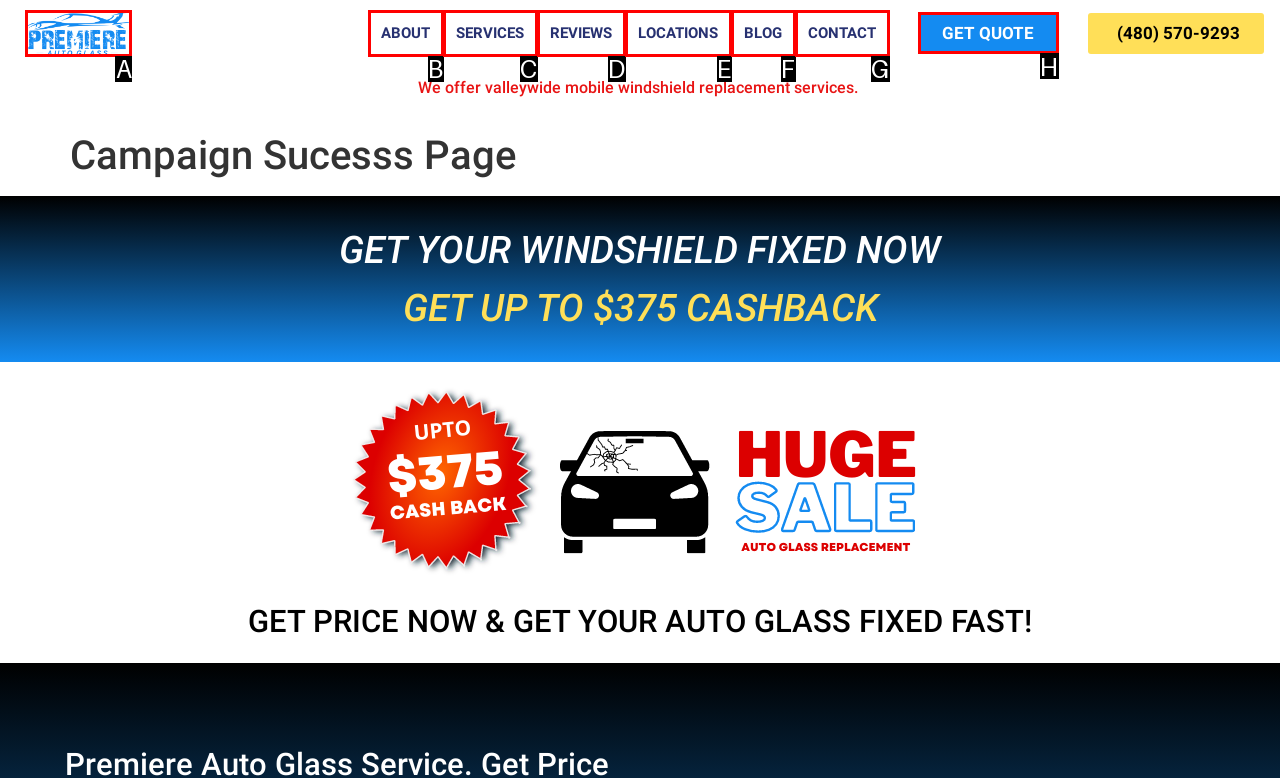Please provide the letter of the UI element that best fits the following description: Locations
Respond with the letter from the given choices only.

E